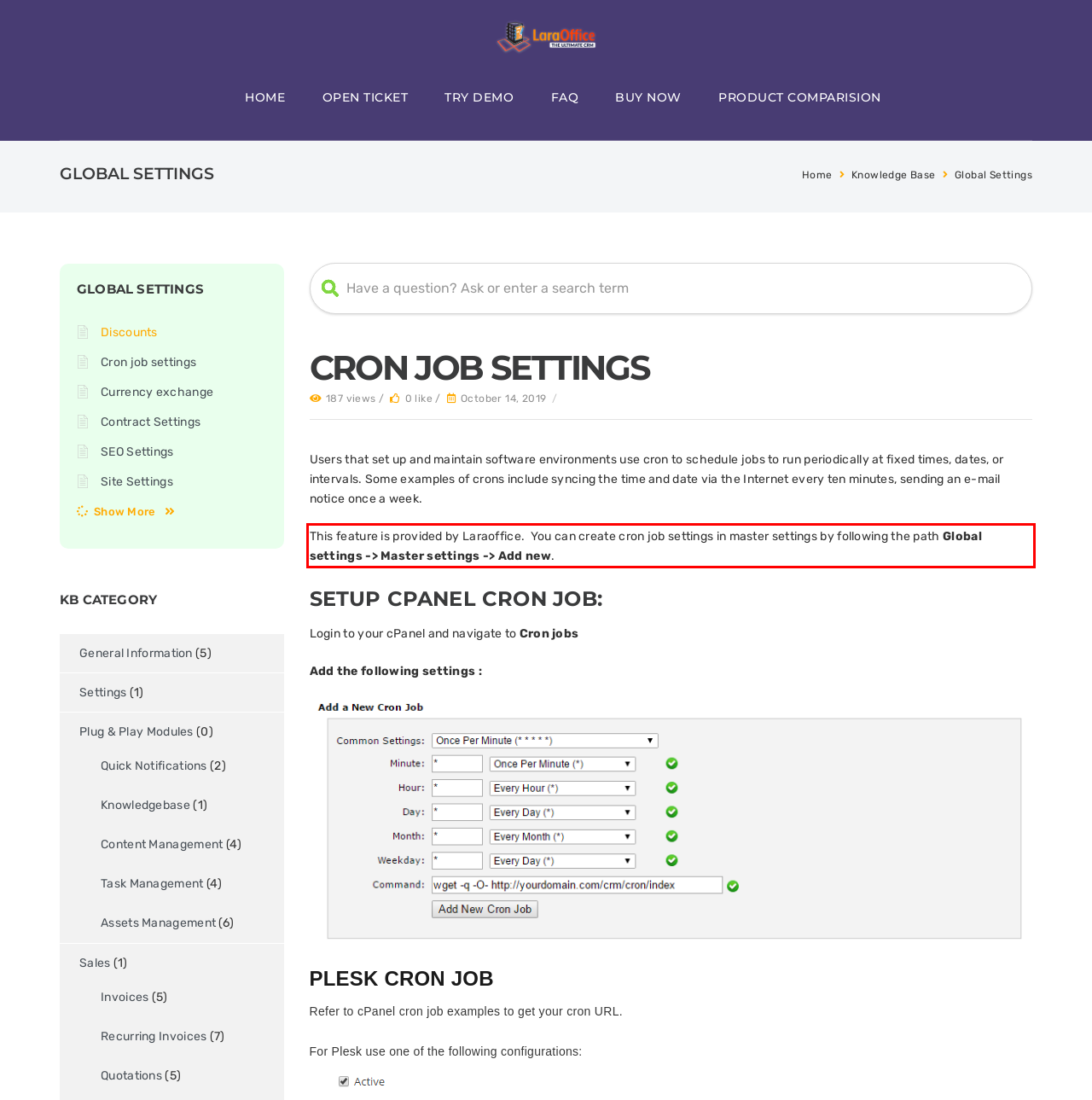The screenshot provided shows a webpage with a red bounding box. Apply OCR to the text within this red bounding box and provide the extracted content.

This feature is provided by Laraoffice. You can create cron job settings in master settings by following the path Global settings -> Master settings -> Add new.